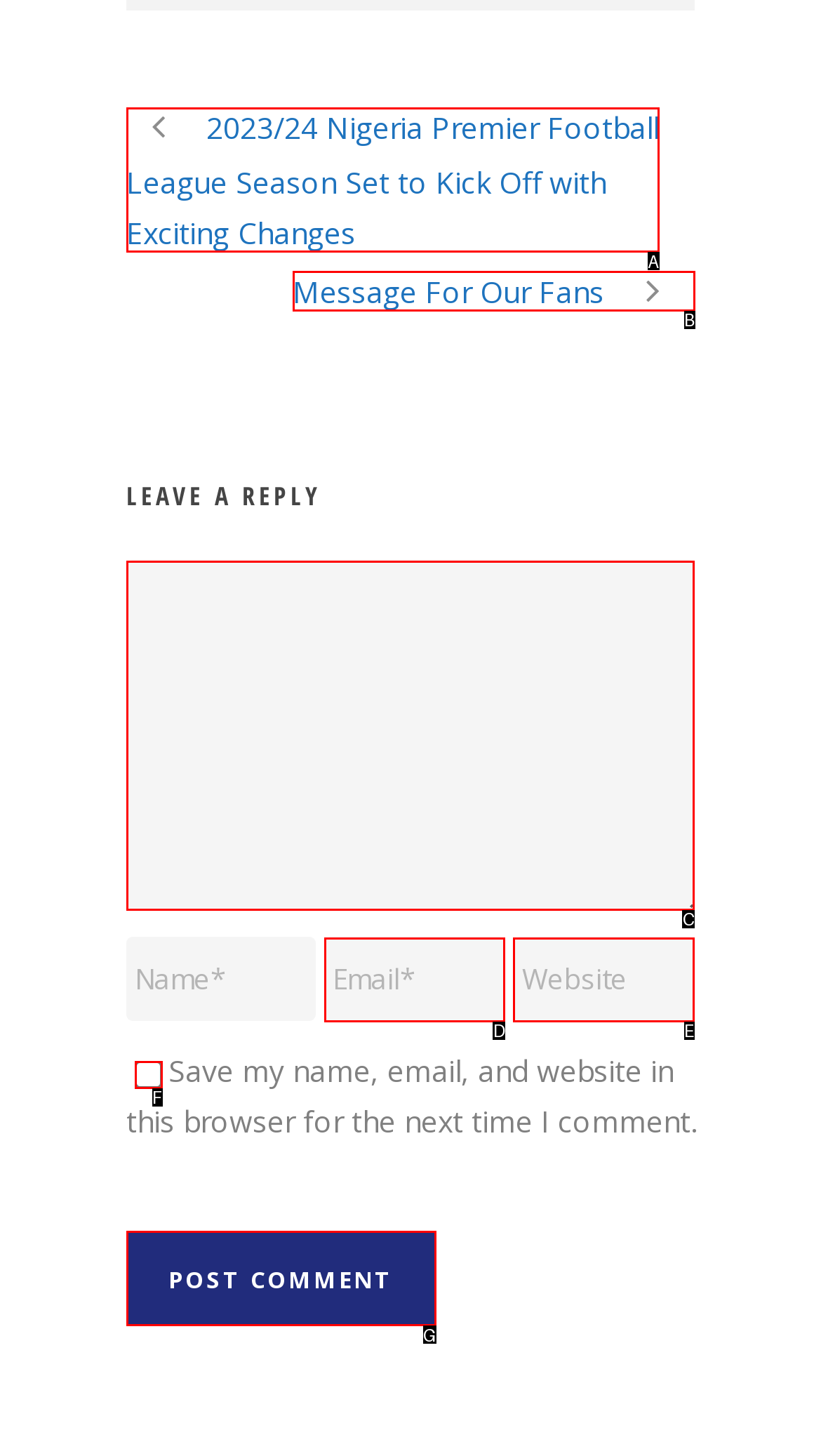Using the element description: Message For Our Fans, select the HTML element that matches best. Answer with the letter of your choice.

B